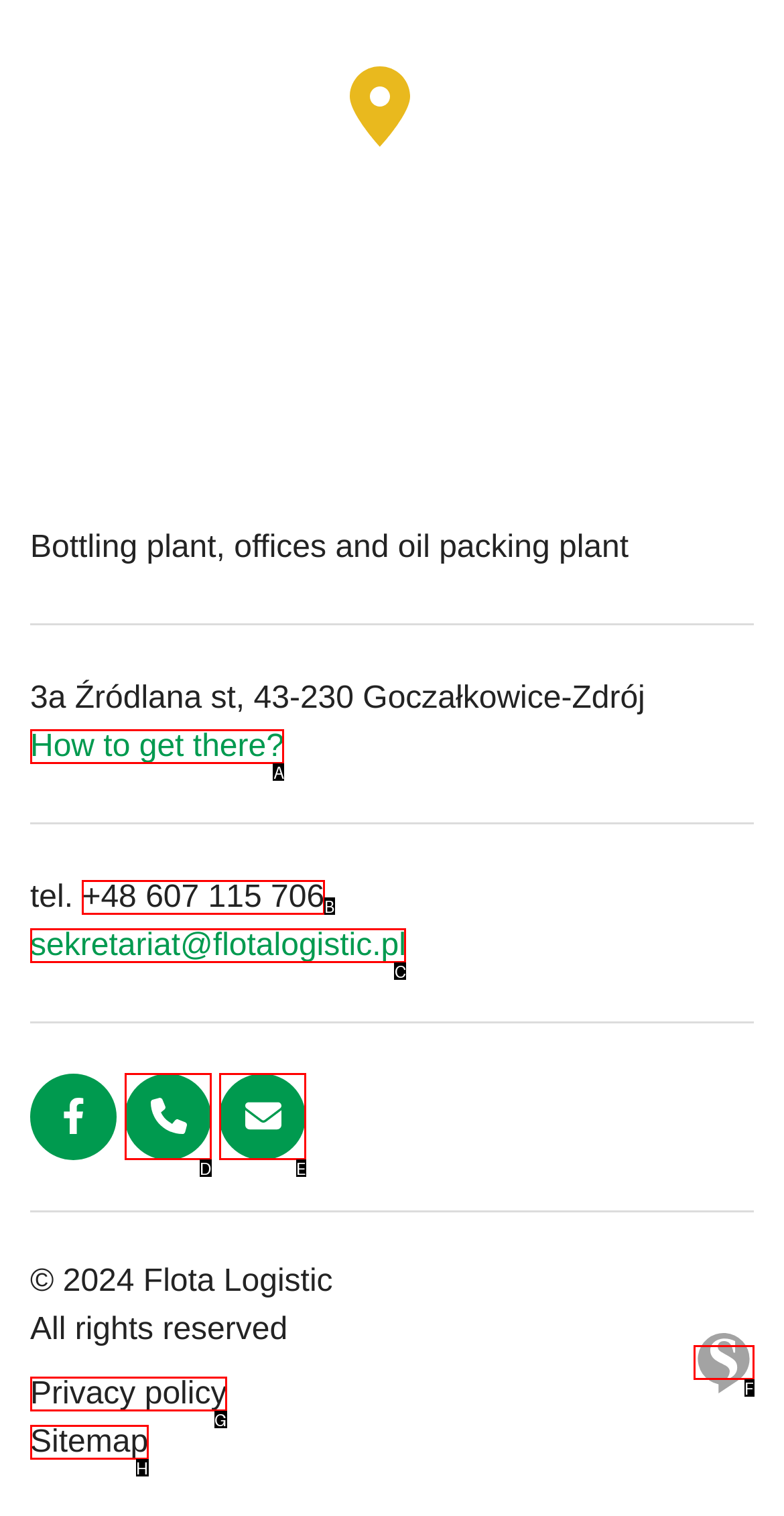Given the description: title="Write to us", identify the matching option. Answer with the corresponding letter.

E